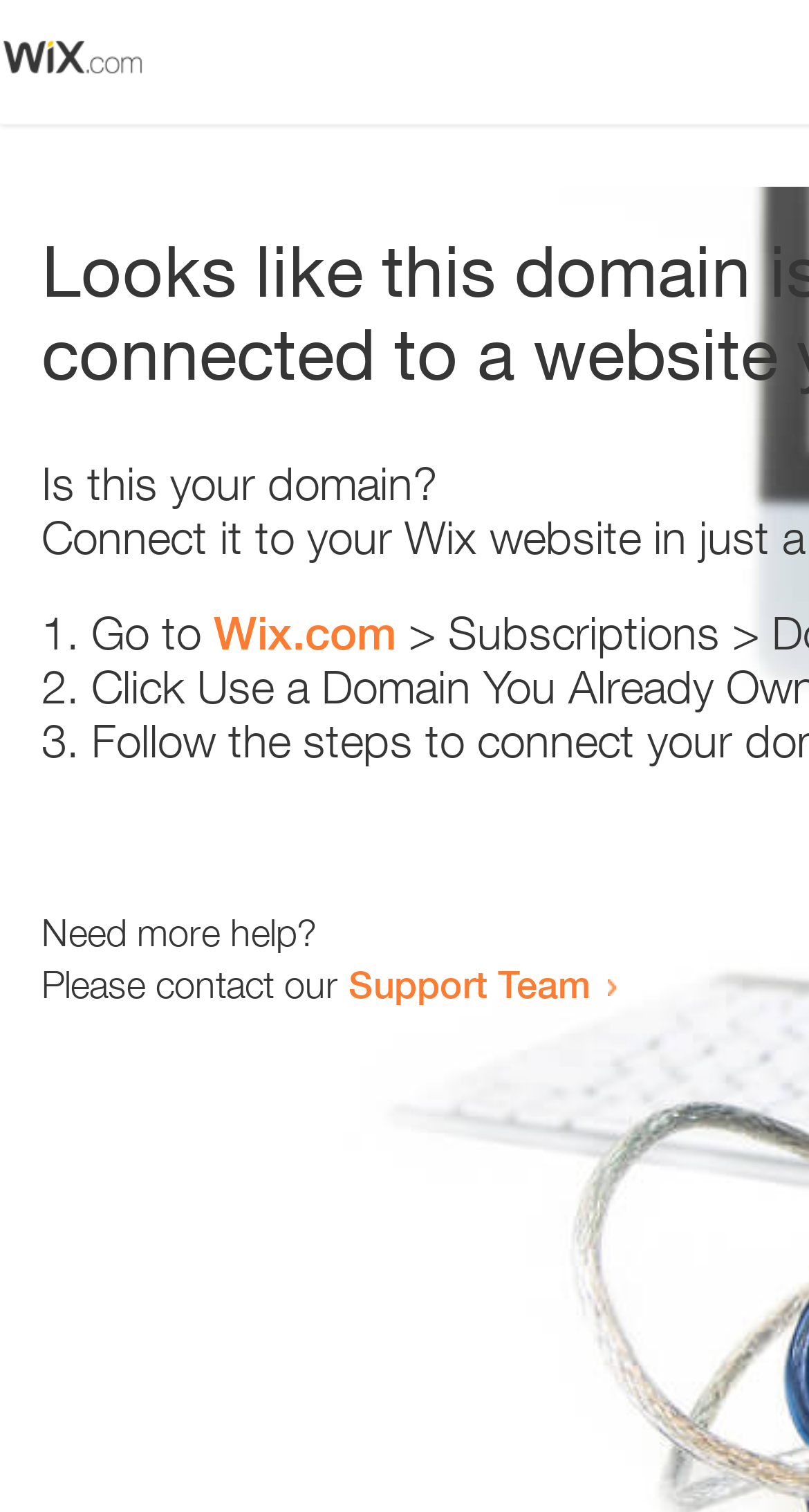Generate the title text from the webpage.

Looks like this domain isn't
connected to a website yet